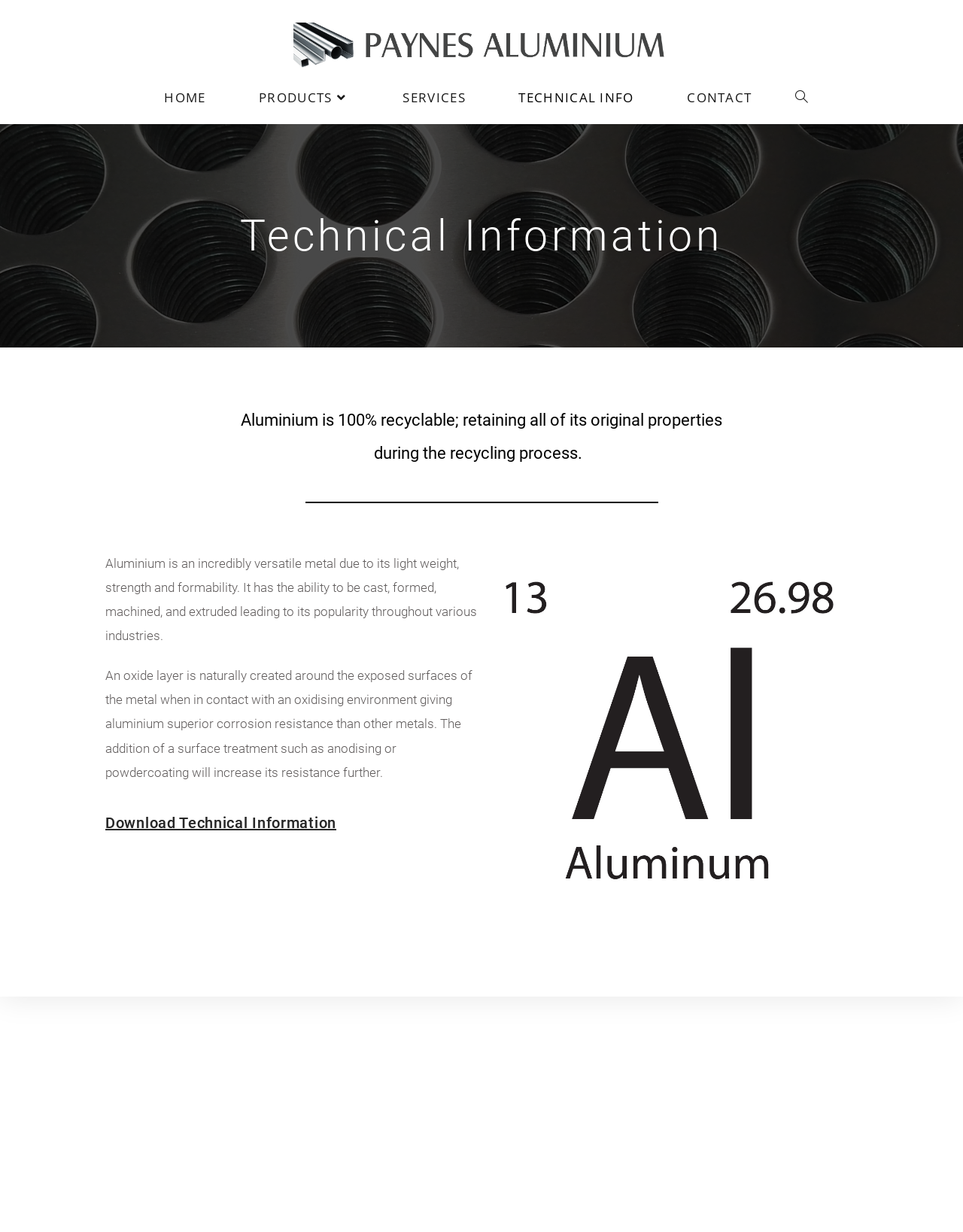What is the main material discussed on this webpage?
Please respond to the question with a detailed and informative answer.

The webpage has a heading 'Technical Information' and several paragraphs discussing the properties and characteristics of aluminium, indicating that aluminium is the main material discussed on this webpage.